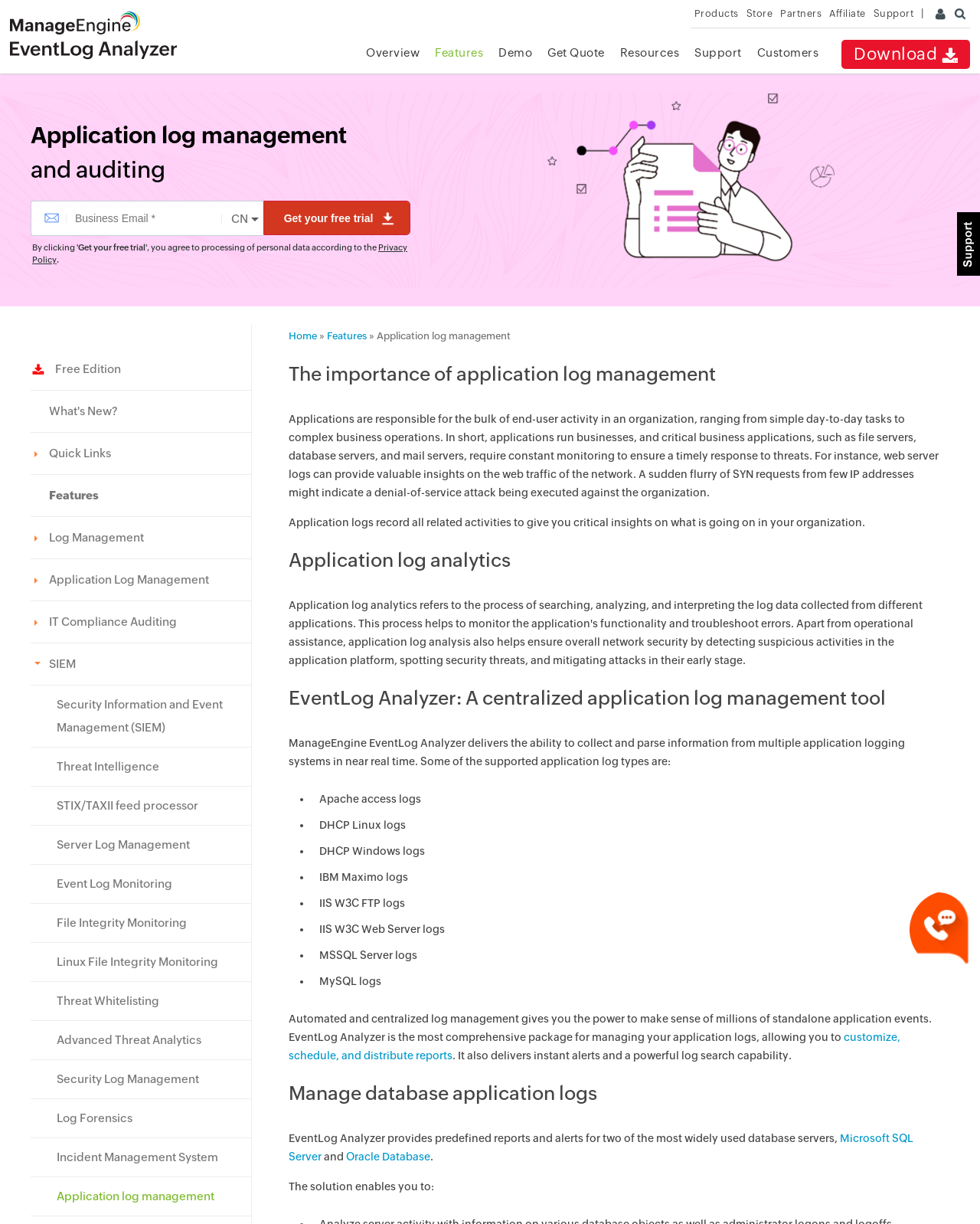Elaborate on the different components and information displayed on the webpage.

This webpage is about EventLog Analyzer, a tool for collecting and analyzing logs in real-time from multiple applications. At the top, there is a navigation menu with links to "Products", "Store", "Partners", "Affiliate", and "Support". Below this menu, there is a prominent link to "Log Management & SIEM - ManageEngine EventLog Analyzer" with an accompanying image.

The main content of the page is divided into two sections. On the left, there is a layout table with a heading "Application log management and auditing". Below this heading, there is a form with a text box to enter a business email address, a dropdown menu, and a button to get a free trial. There is also a link to the "Privacy Policy" and a brief statement about it.

On the right side of the page, there is a section with several links to features of the EventLog Analyzer, including "Overview", "Features", "Demo", "Get Quote", "Resources", "Support", and "Customers". Below this section, there is a table with links to various aspects of log management, such as "Log Management", "Application Log Management", "IT Compliance Auditing", "SIEM", and others.

Further down the page, there is a section with a heading "The importance of application log management" and a paragraph of text explaining the significance of monitoring application logs. This is followed by another section with a heading "Application log analytics" and a paragraph of text describing the benefits of analyzing application logs.

The next section has a heading "EventLog Analyzer: A centralized application log management tool" and a paragraph of text describing the capabilities of the EventLog Analyzer. This is followed by a list of supported application log types, including Apache access logs, DHCP Linux logs, DHCP Windows logs, and others.

Overall, the webpage provides an overview of the EventLog Analyzer tool and its features, as well as the importance of application log management and analytics.